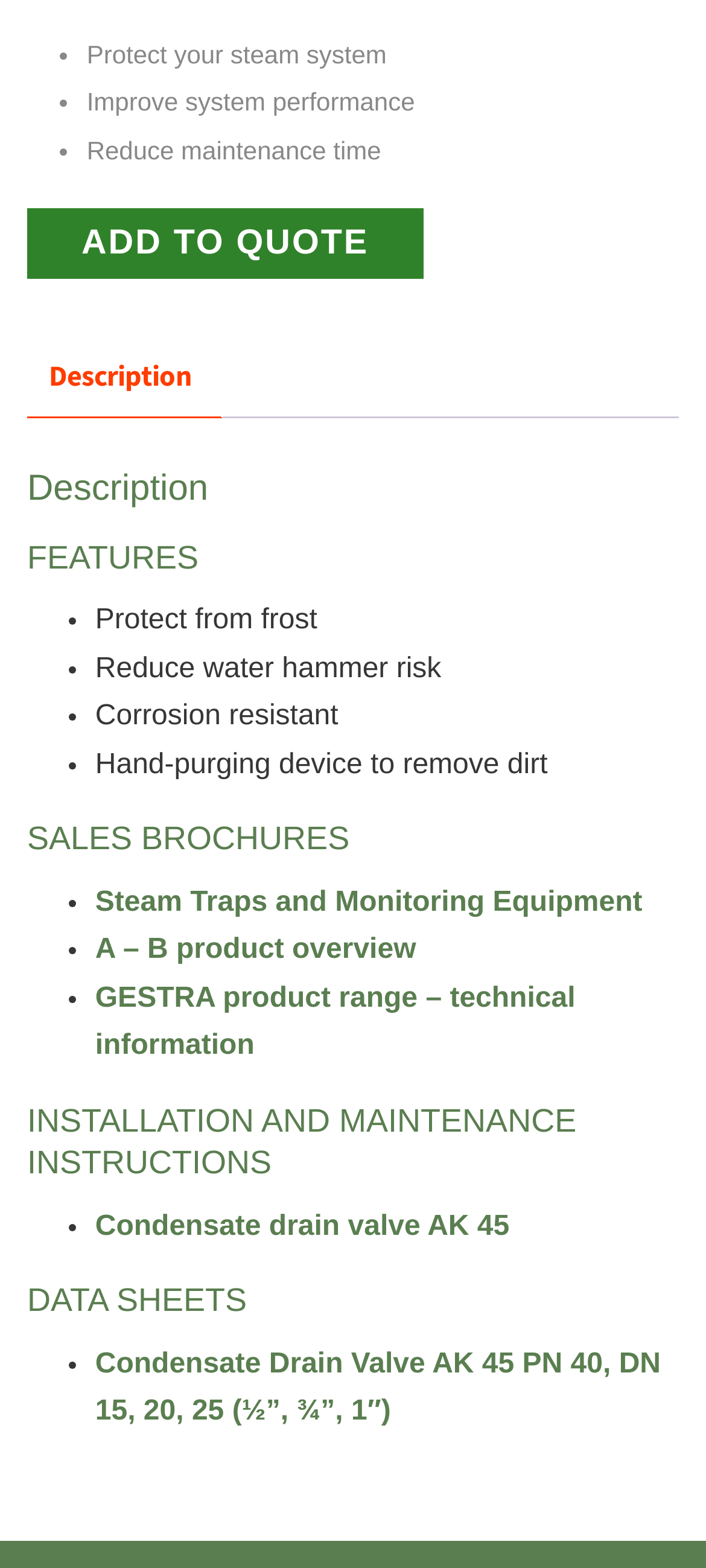Locate the UI element described by Add to Quote in the provided webpage screenshot. Return the bounding box coordinates in the format (top-left x, top-left y, bottom-right x, bottom-right y), ensuring all values are between 0 and 1.

[0.038, 0.133, 0.599, 0.178]